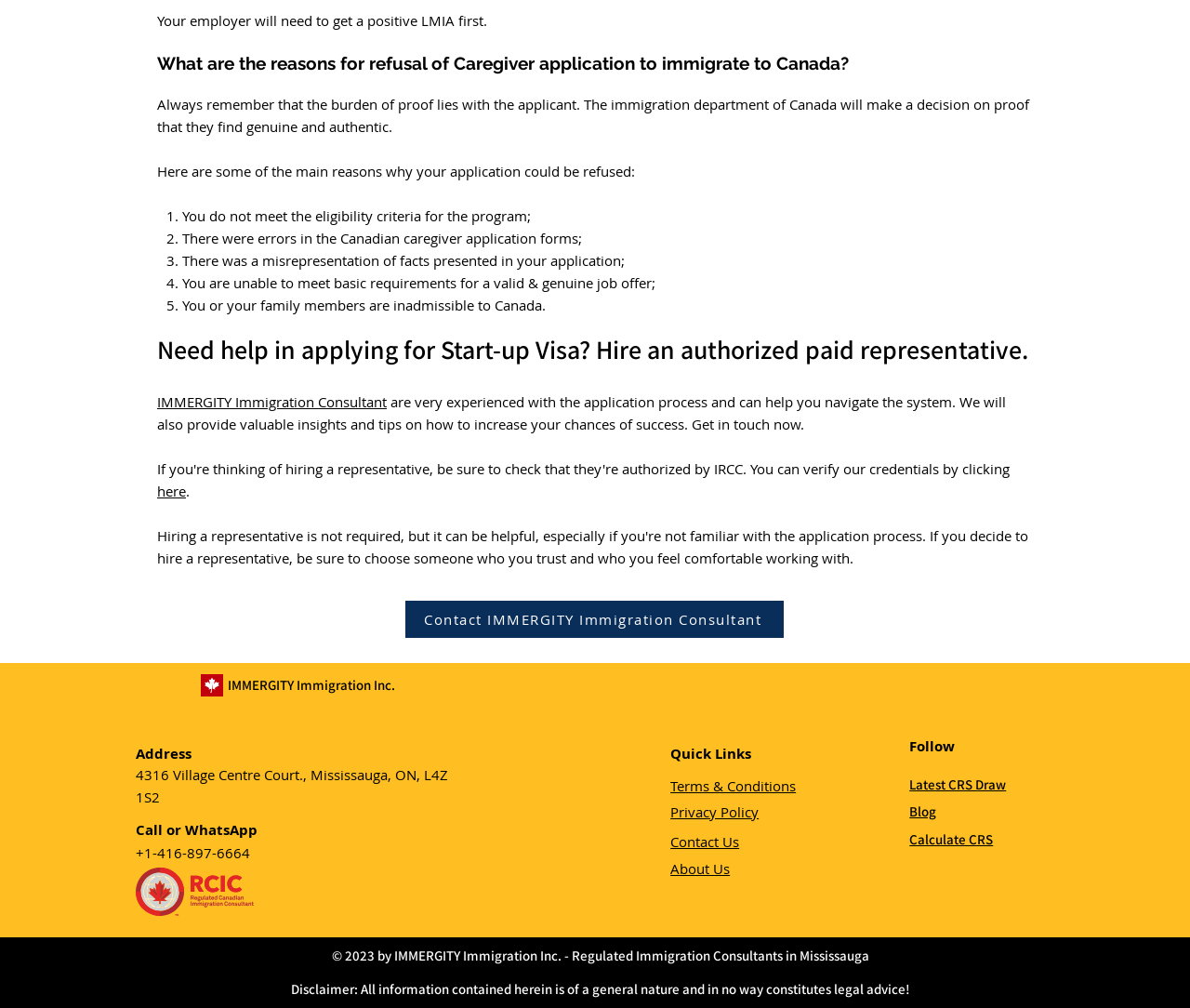What is the phone number to contact IMMERGITY Immigration Inc.?
Examine the image closely and answer the question with as much detail as possible.

The phone number to contact IMMERGITY Immigration Inc. is provided at the bottom of the webpage, along with the option to WhatsApp or call for assistance.